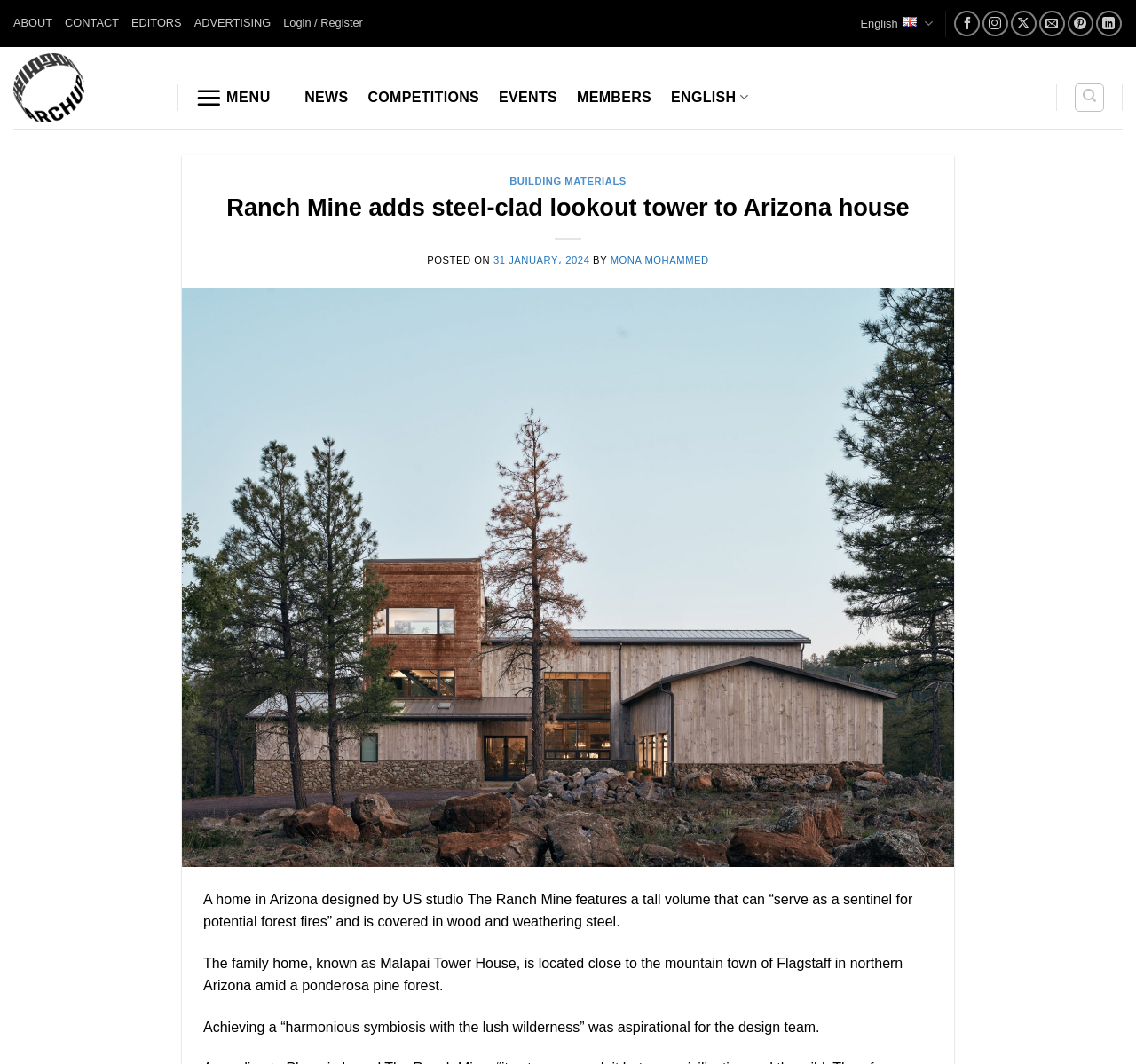Please answer the following question using a single word or phrase: 
What is the name of the house featured in the article?

Malapai Tower House